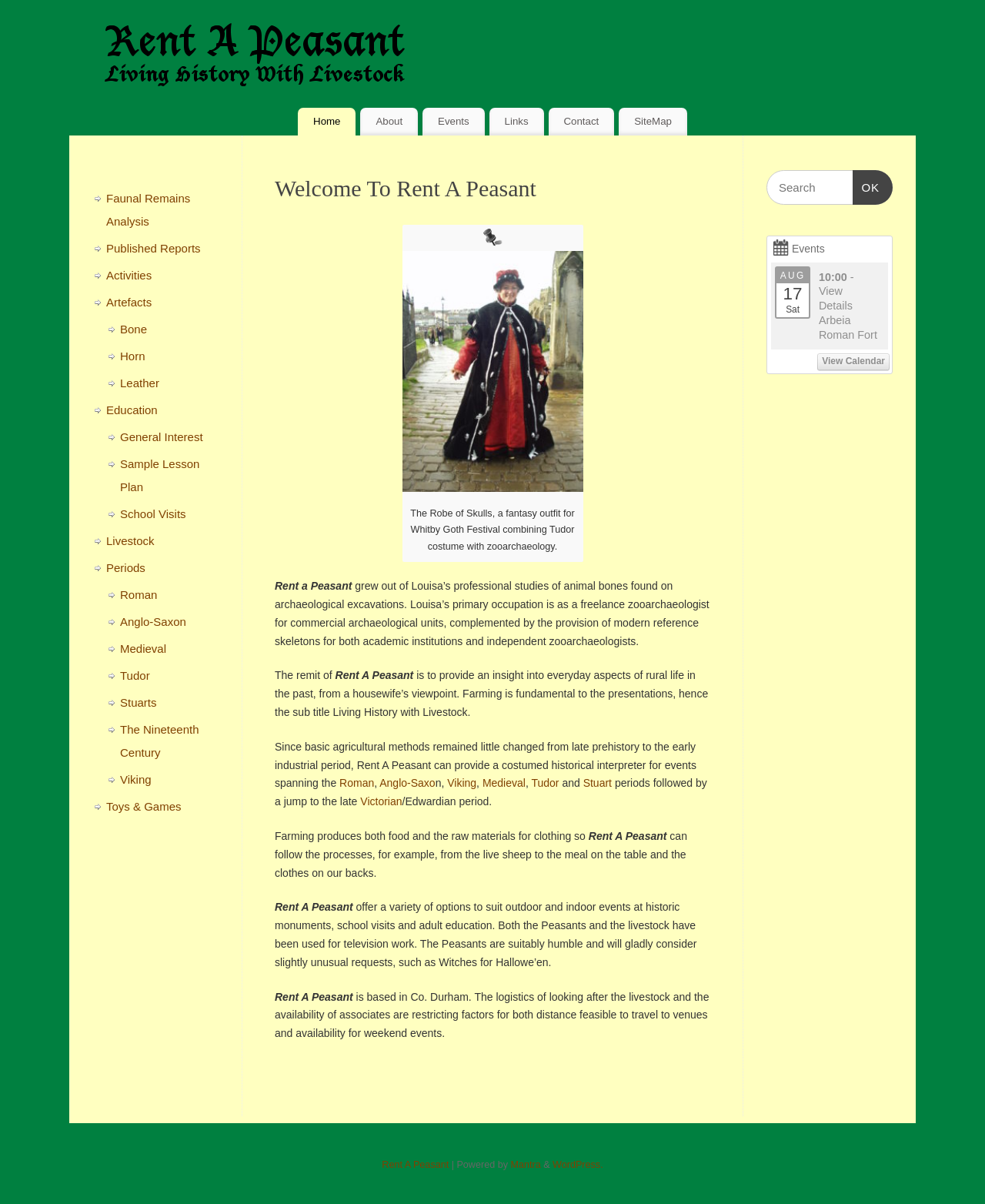Could you please study the image and provide a detailed answer to the question:
What is the purpose of Rent A Peasant?

The webpage mentions that the remit of Rent A Peasant is to provide an insight into everyday aspects of rural life in the past, from a housewife's viewpoint, which is evident from the description of the website's purpose.